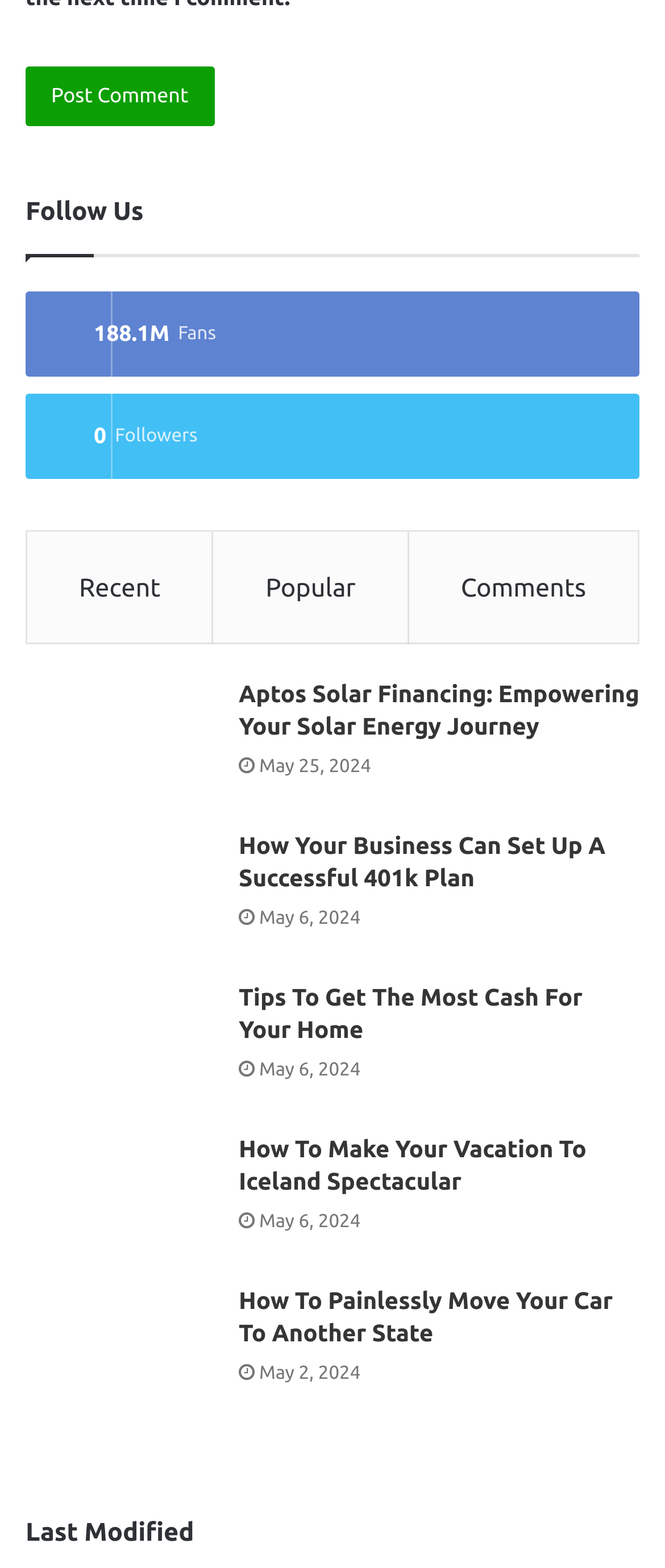Please provide a comprehensive response to the question below by analyzing the image: 
When was the last post modified?

The answer can be found by looking at the StaticText element with the text 'May 25, 2024' which is located near the top of the webpage, indicating the date of the last post modification.